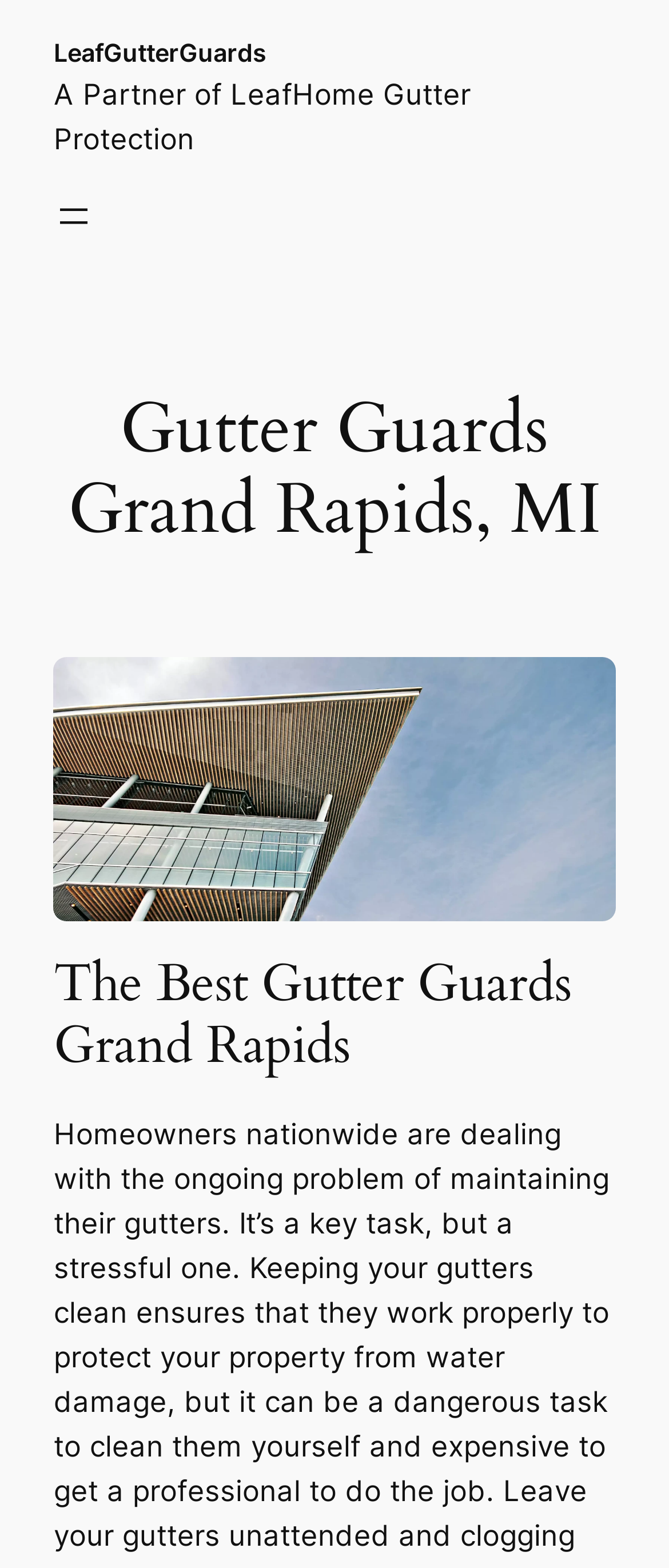Deliver a detailed narrative of the webpage's visual and textual elements.

The webpage is about gutter guards in Grand Rapids, with a focus on a specific brand or service provider. At the top, there is a link to "LeafGutterGuards" on the left side, accompanied by a text "A Partner of LeafHome Gutter Protection" to its right. Below these elements, there is a footer navigation section with a button to open a menu.

The main content of the webpage is divided into sections, with a heading "Gutter Guards Grand Rapids, MI" situated above an image of a building exterior in Toronto, Canada. This image takes up a significant portion of the page. Below the image, there is another heading "The Best Gutter Guards Grand Rapids", which likely introduces the main topic of the page.

Overall, the webpage appears to be promoting a gutter guard service or product, with a focus on its reputation and quality, as hinted by the meta description mentioning "top rated" and "satisfied customers".